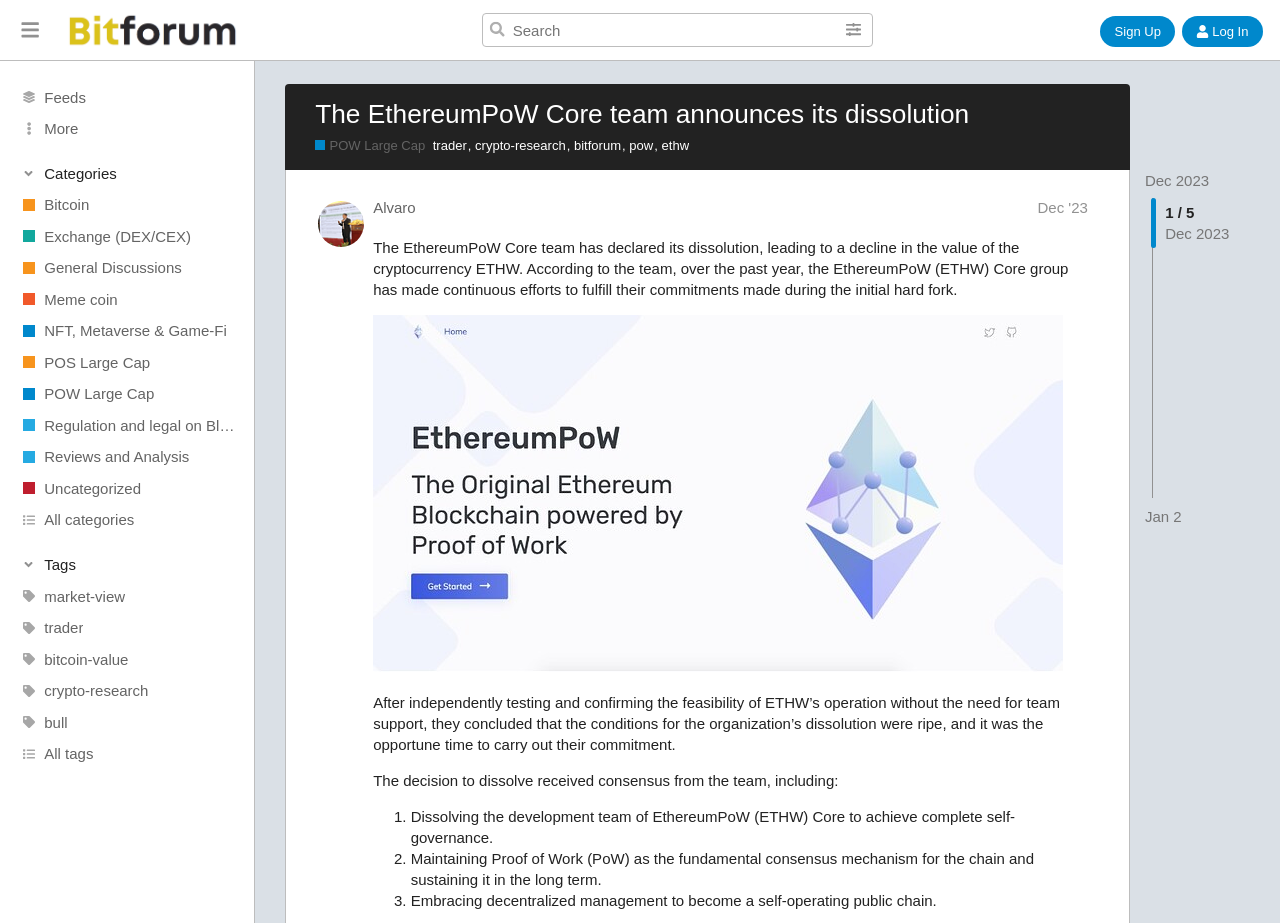Offer a comprehensive description of the webpage’s content and structure.

The webpage is about the dissolution of the EthereumPoW Core team, which has led to a decline in the value of the cryptocurrency ETHW. At the top of the page, there is a header section with a button to hide the sidebar, a link to the Bitforum Network, and a search bar. On the top right, there are buttons to sign up and log in.

Below the header section, there are links to various categories, including Feeds, Bitcoin, Exchange, General Discussions, and more. Each category has an associated image. There is also a section with links to tags, including market-view, trader, crypto-research, and more.

The main content of the page is an article about the dissolution of the EthereumPoW Core team. The article has a heading and a brief summary, followed by a list of tags. The article itself is divided into paragraphs, with some paragraphs having links to related topics. There are also images and lists within the article.

On the right side of the page, there is a sidebar with links to various topics, including POW Large Cap, trader, and crypto-research. There is also a section with a list of tags, including trader, crypto-research, and more.

At the bottom of the page, there is a section with a link to a comment from a user named Alvaro, dated December 2023. The comment has a heading and a brief summary, followed by the full text of the comment.